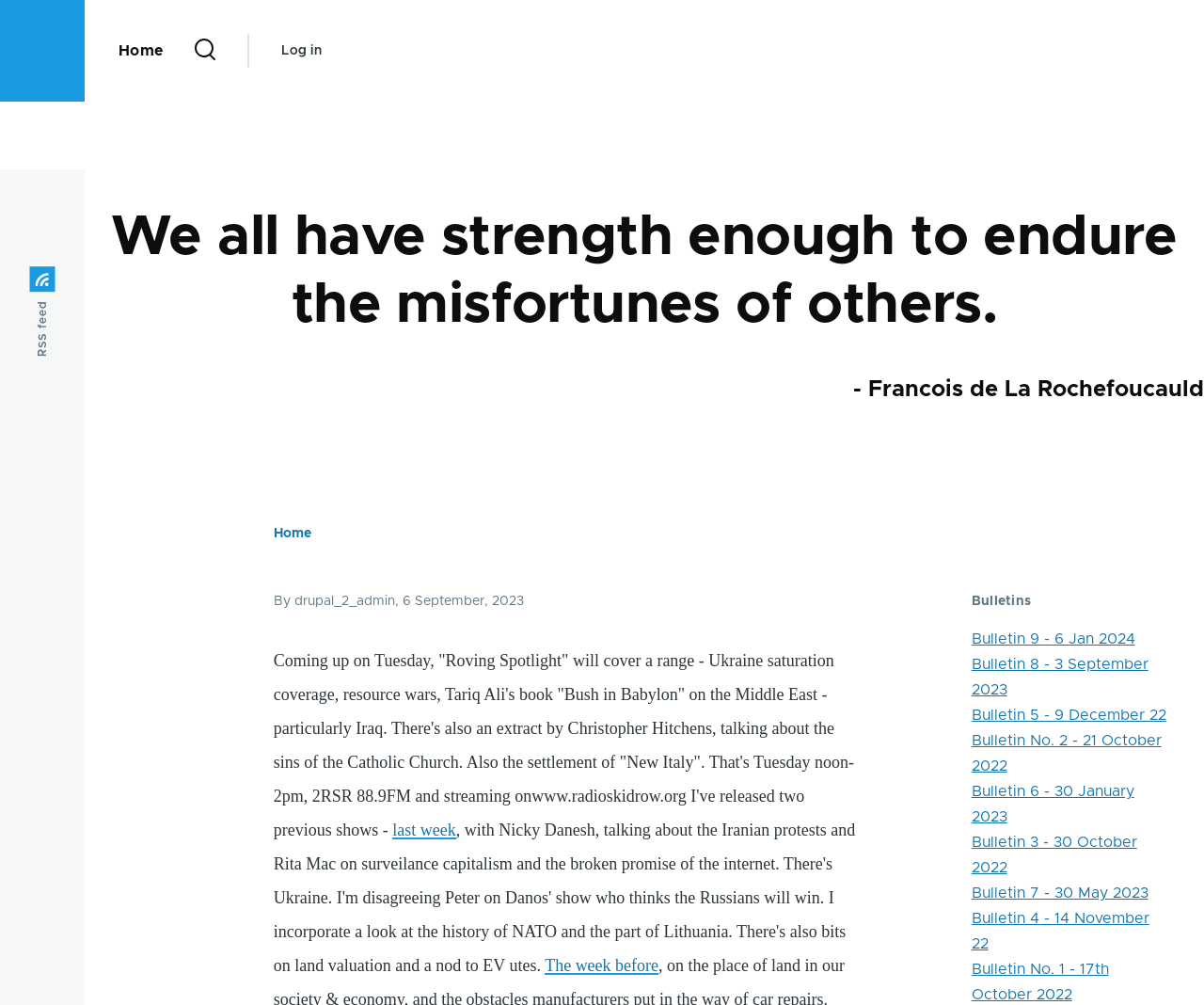Provide the bounding box coordinates, formatted as (top-left x, top-left y, bottom-right x, bottom-right y), with all values being floating point numbers between 0 and 1. Identify the bounding box of the UI element that matches the description: The week before

[0.452, 0.951, 0.547, 0.97]